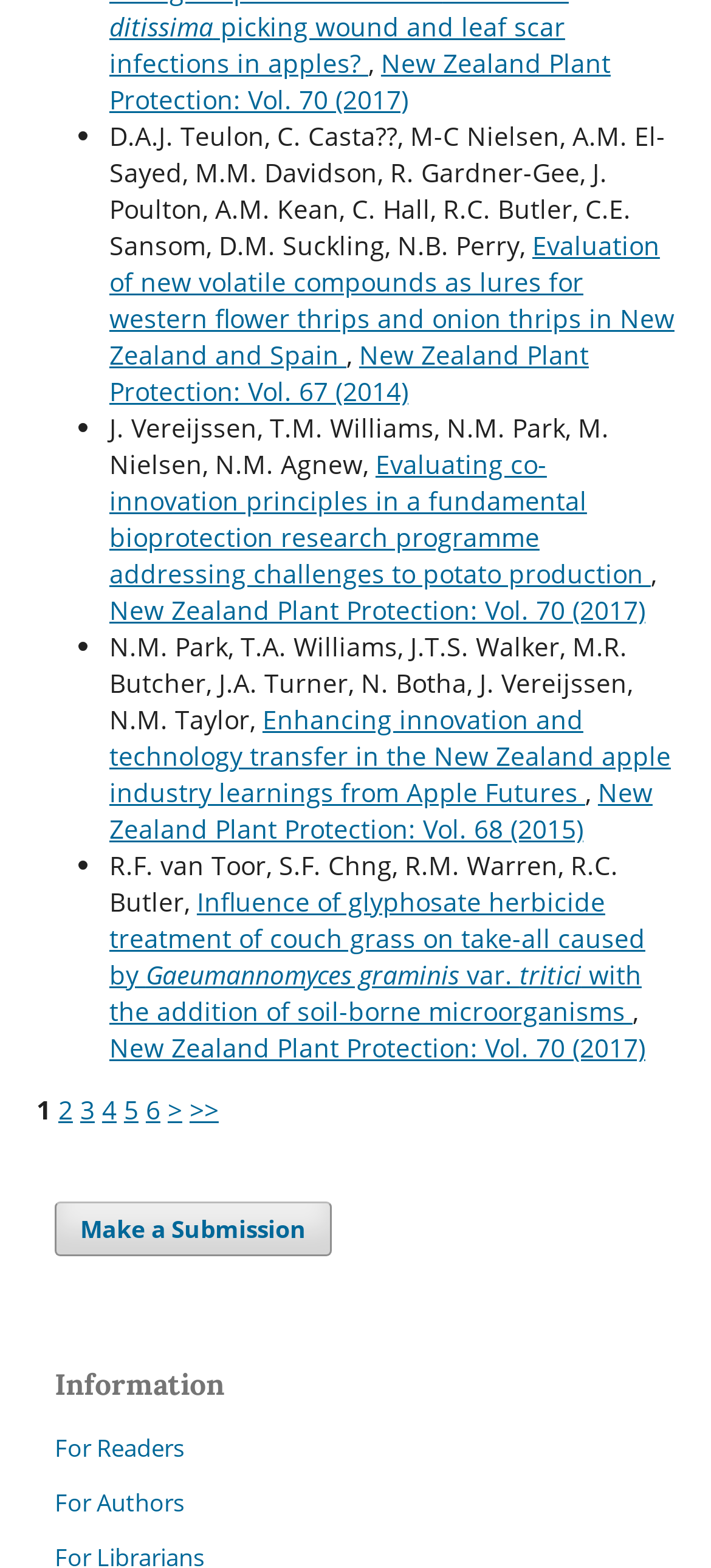Please specify the bounding box coordinates of the region to click in order to perform the following instruction: "view Disclaimer".

None